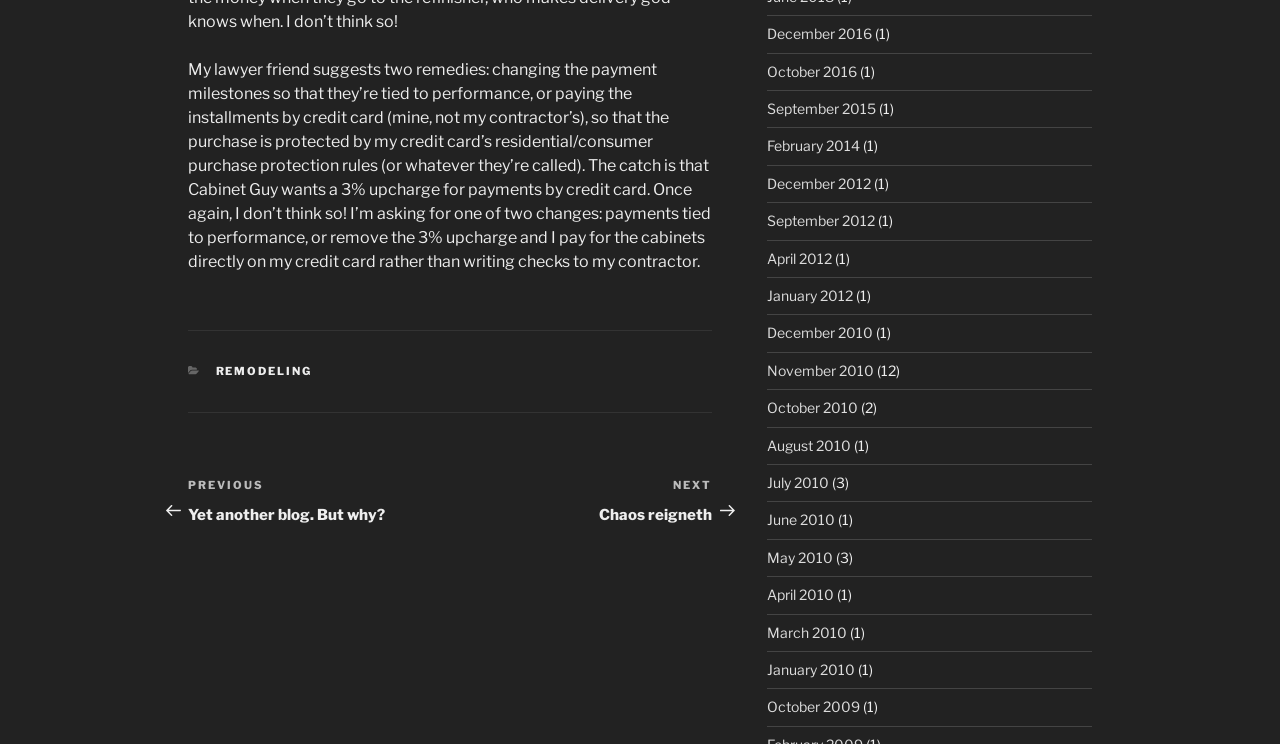Provide the bounding box coordinates for the UI element that is described by this text: "August". The coordinates should be in the form of four float numbers between 0 and 1: [left, top, right, bottom].

None